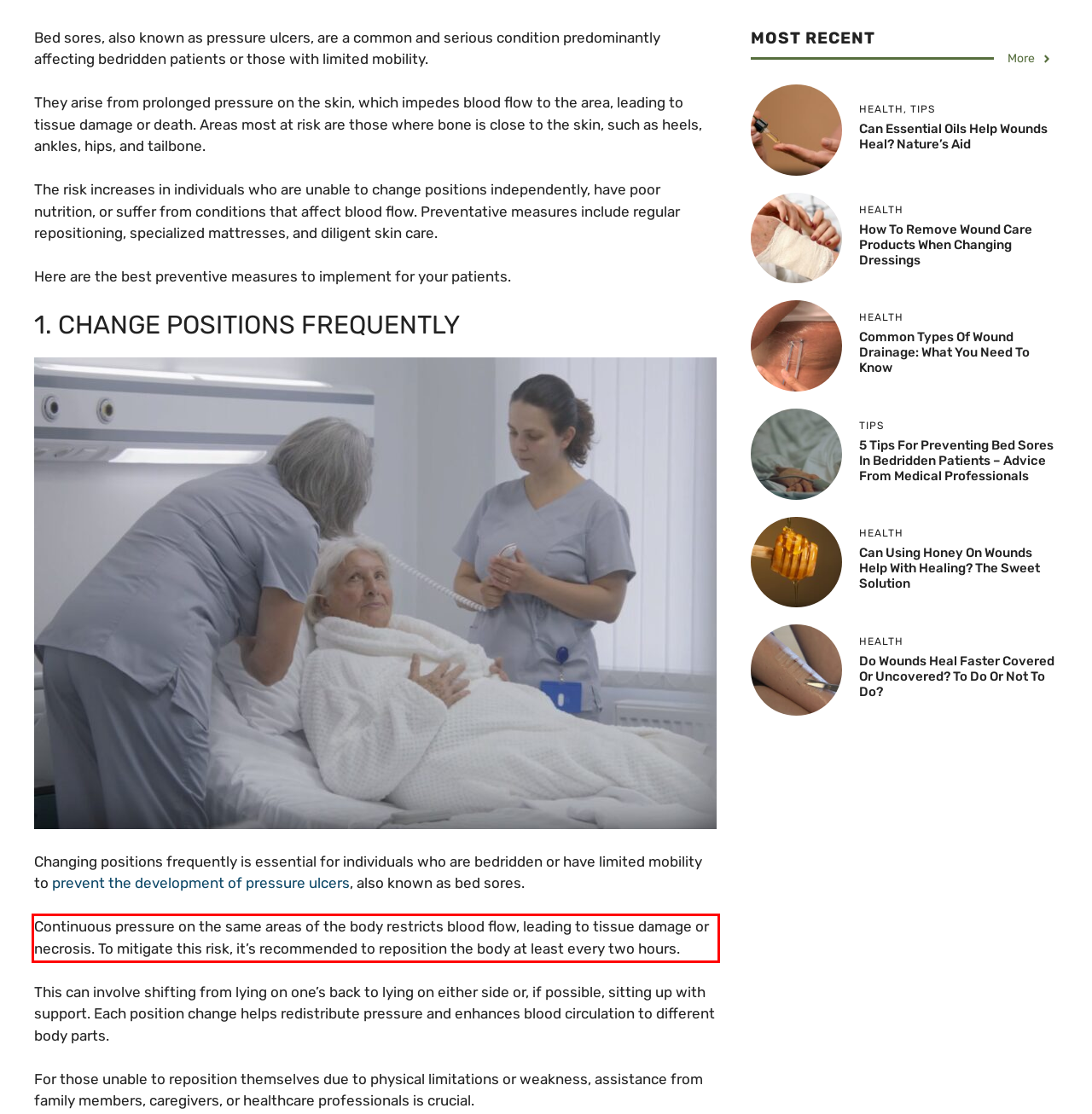You are given a screenshot showing a webpage with a red bounding box. Perform OCR to capture the text within the red bounding box.

Continuous pressure on the same areas of the body restricts blood flow, leading to tissue damage or necrosis. To mitigate this risk, it’s recommended to reposition the body at least every two hours.